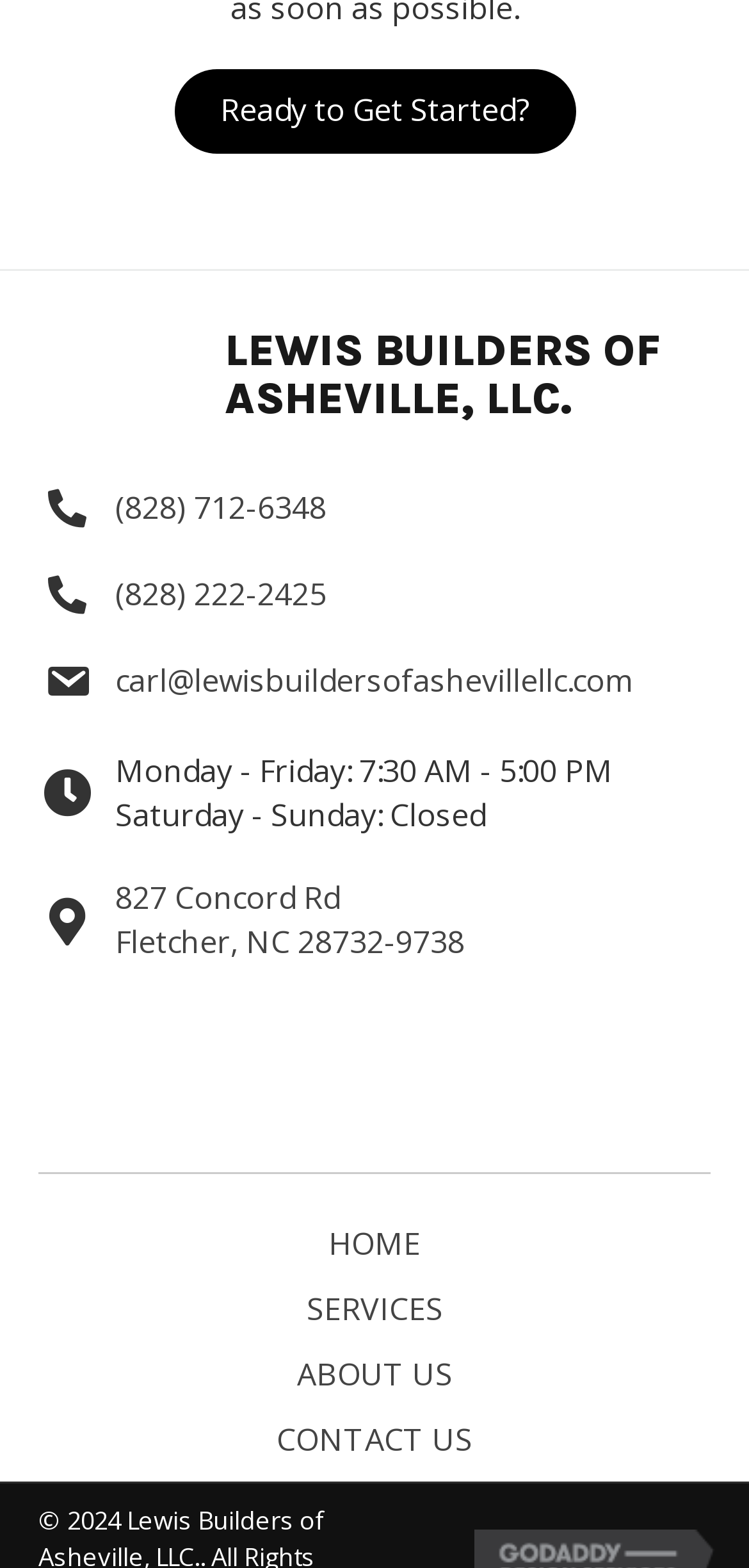Determine the bounding box coordinates of the clickable region to follow the instruction: "Call the phone number (828) 712-6348".

[0.154, 0.31, 0.436, 0.337]